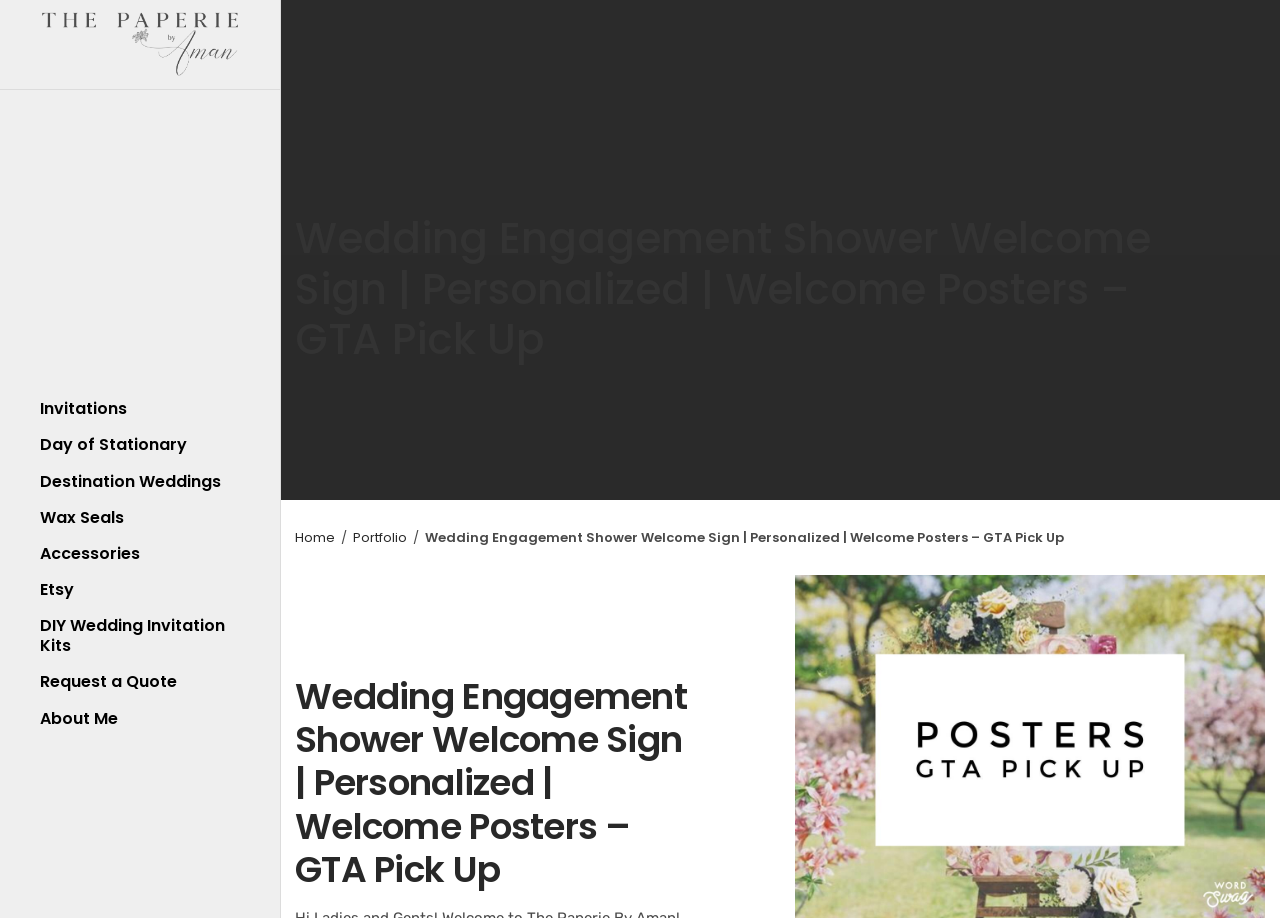Is there a search function on this webpage?
Please give a detailed answer to the question using the information shown in the image.

I did not find any search input field or search button on the webpage, which suggests that there is no search function available.